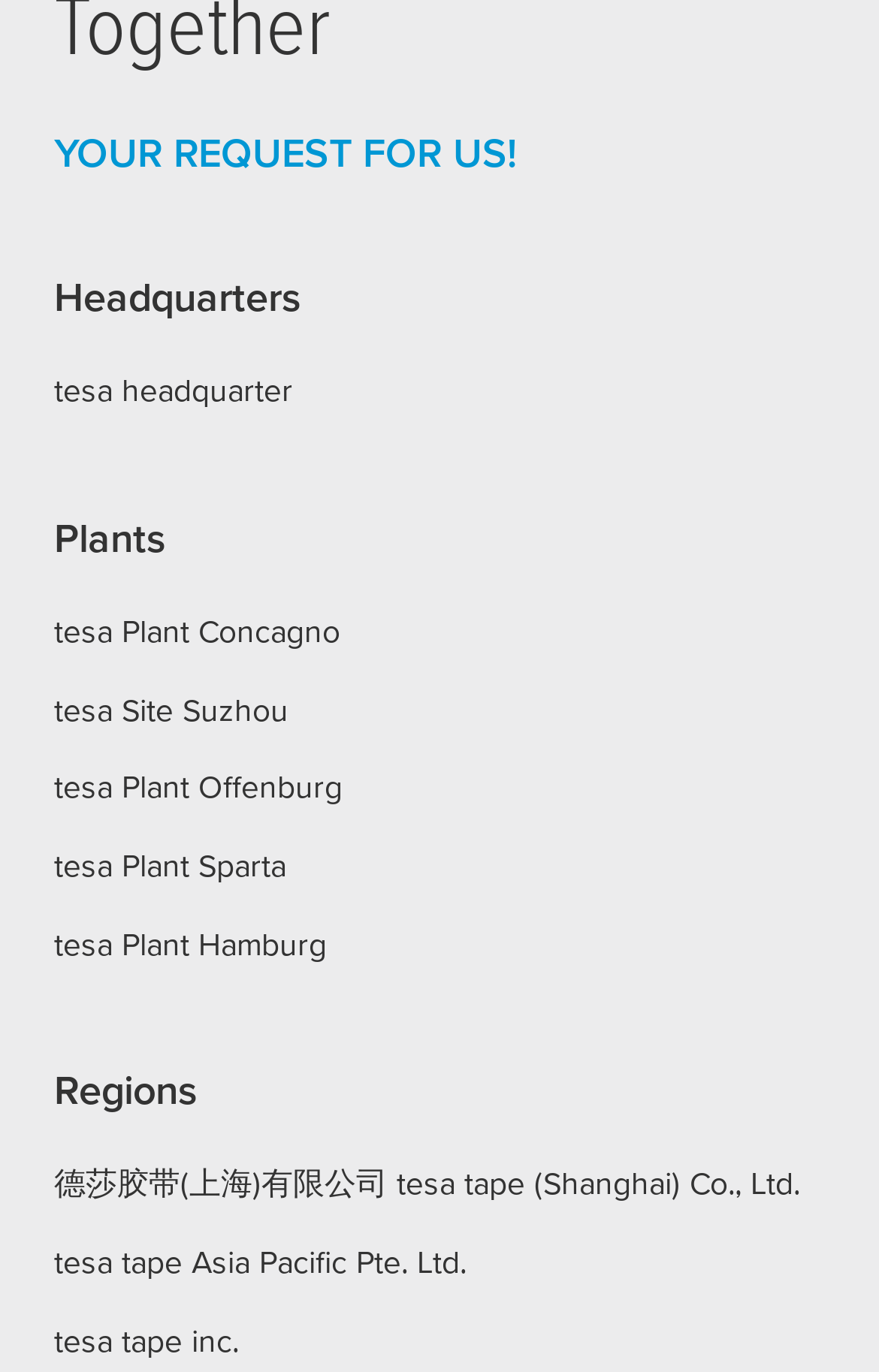Find and indicate the bounding box coordinates of the region you should select to follow the given instruction: "explore tesa Site Suzhou".

[0.062, 0.495, 0.328, 0.539]